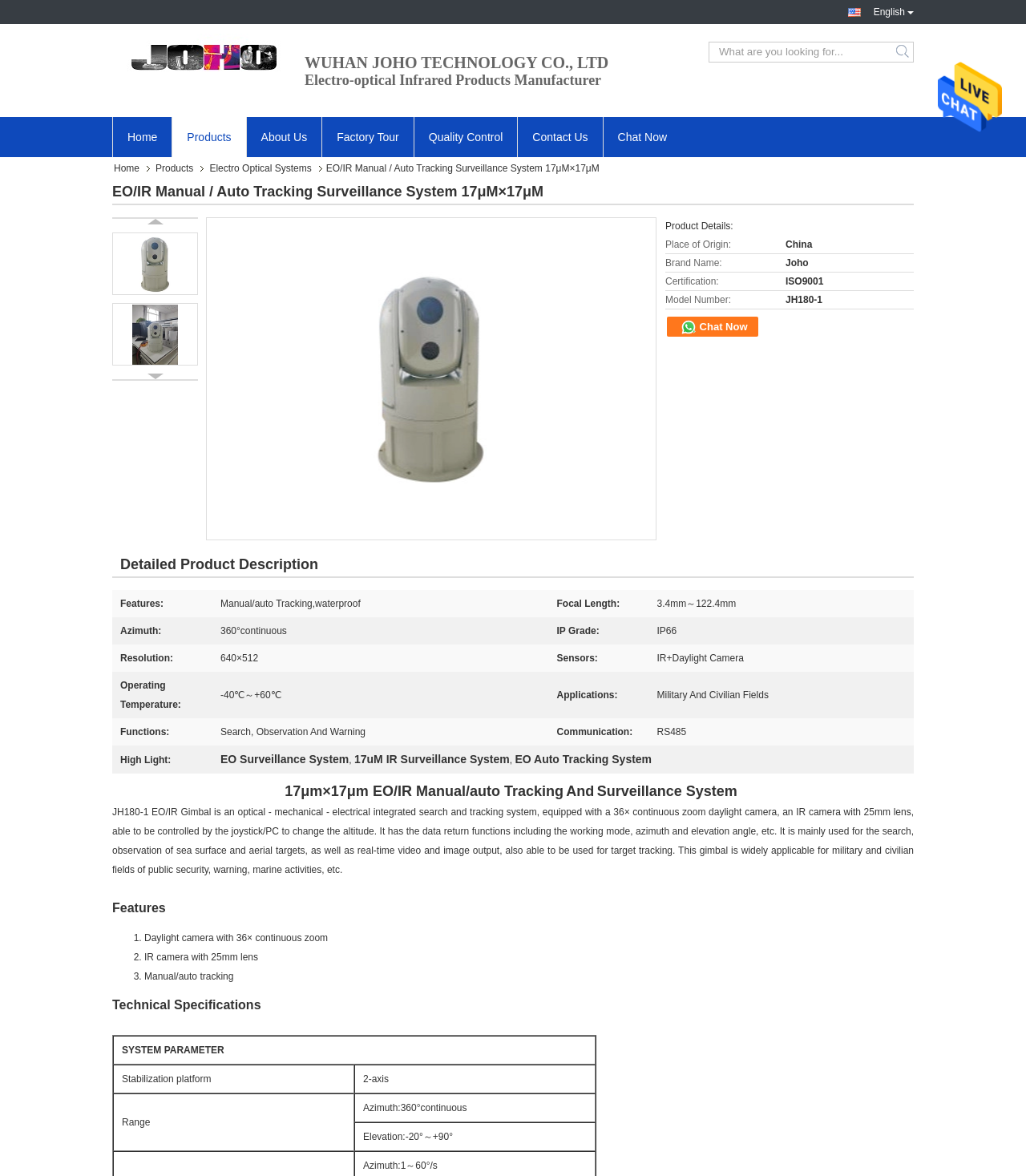Identify the bounding box coordinates for the UI element described as follows: Products. Use the format (top-left x, top-left y, bottom-right x, bottom-right y) and ensure all values are floating point numbers between 0 and 1.

[0.145, 0.137, 0.198, 0.149]